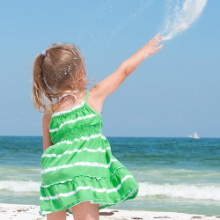What is the girl doing with the sand?
Answer the question with as much detail as you can, using the image as a reference.

According to the caption, the girl is 'reaching out to throw a handful of sand into the air', which implies that she is actively throwing the sand.